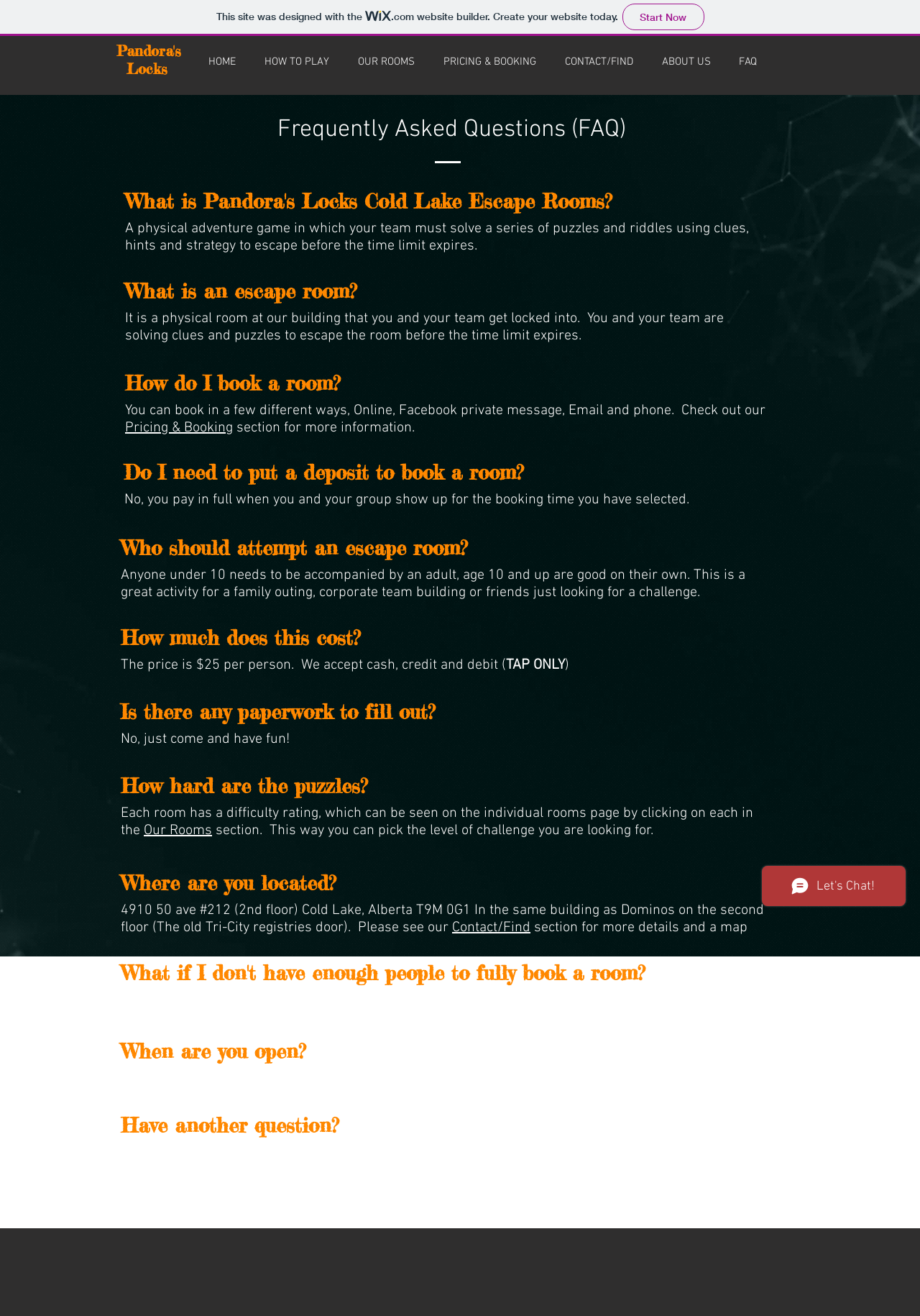Determine the bounding box coordinates for the clickable element to execute this instruction: "Click the 'TRIVET' link". Provide the coordinates as four float numbers between 0 and 1, i.e., [left, top, right, bottom].

None